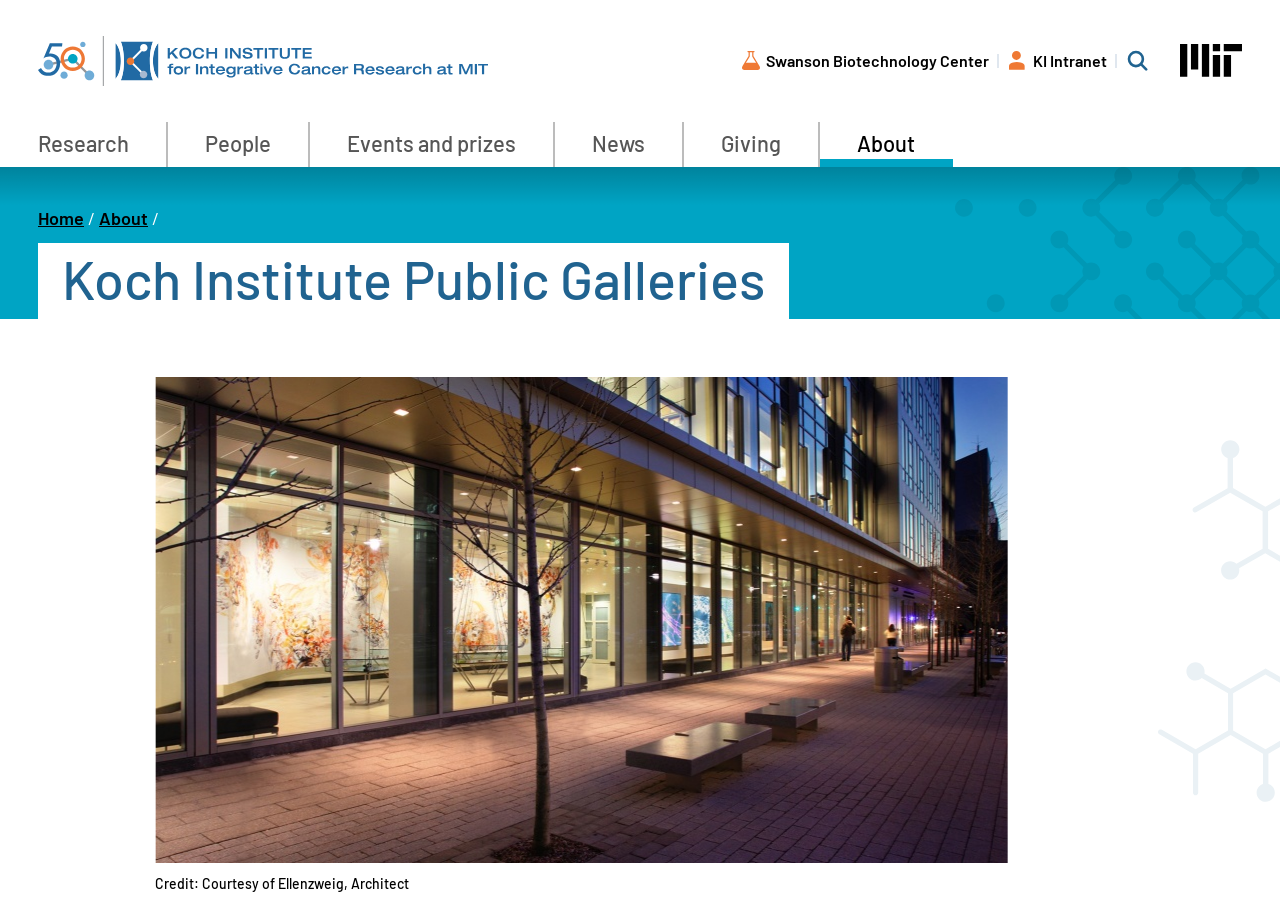Determine the bounding box coordinates for the area you should click to complete the following instruction: "Search for something".

[0.88, 0.054, 0.897, 0.079]